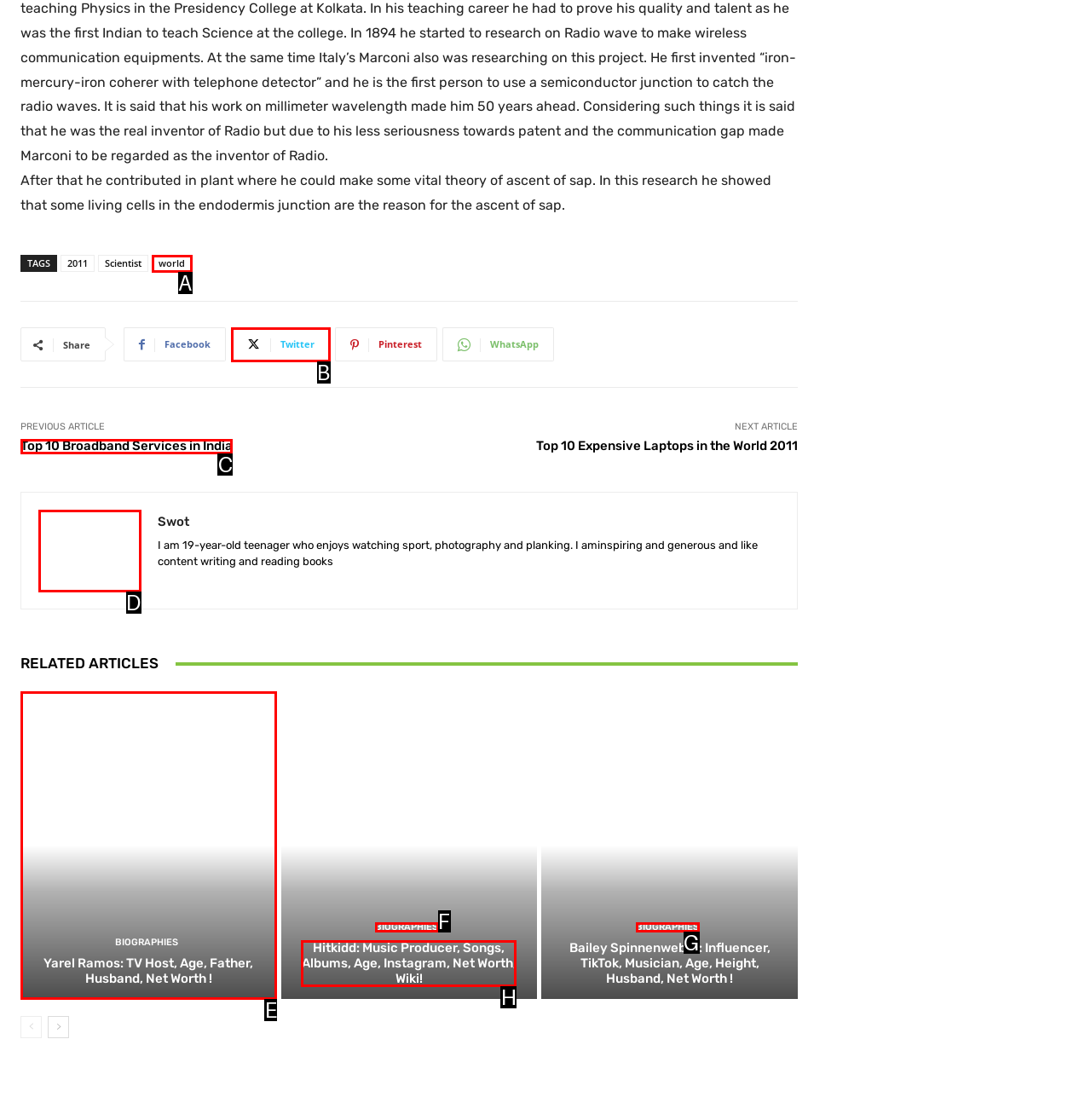Tell me which letter corresponds to the UI element that will allow you to Read the previous article. Answer with the letter directly.

C